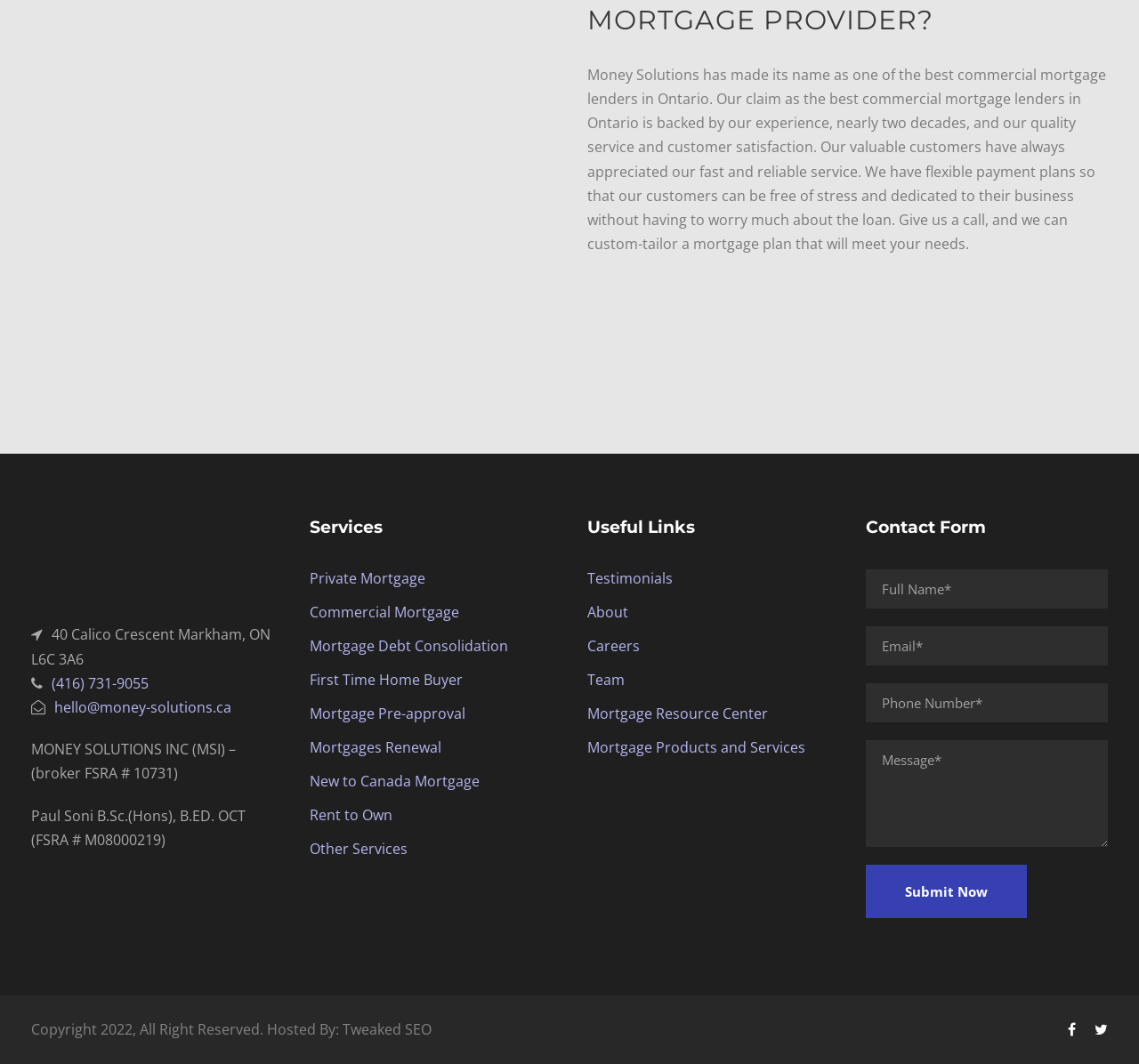Identify the bounding box coordinates of the element that should be clicked to fulfill this task: "Fill in the 'Full Name' field". The coordinates should be provided as four float numbers between 0 and 1, i.e., [left, top, right, bottom].

[0.76, 0.535, 0.973, 0.572]